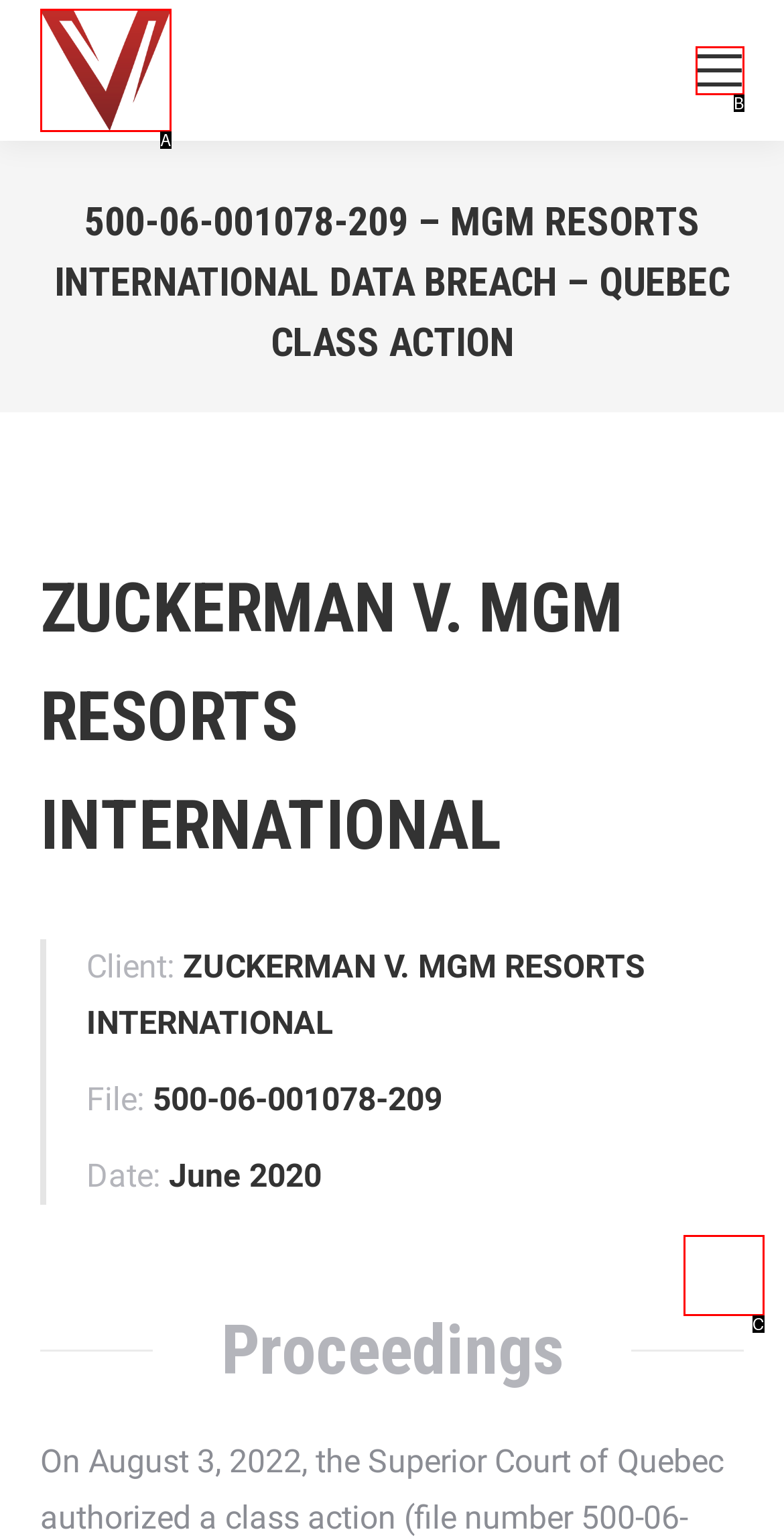Select the HTML element that matches the description: aria-label="Mobile menu icon". Provide the letter of the chosen option as your answer.

B